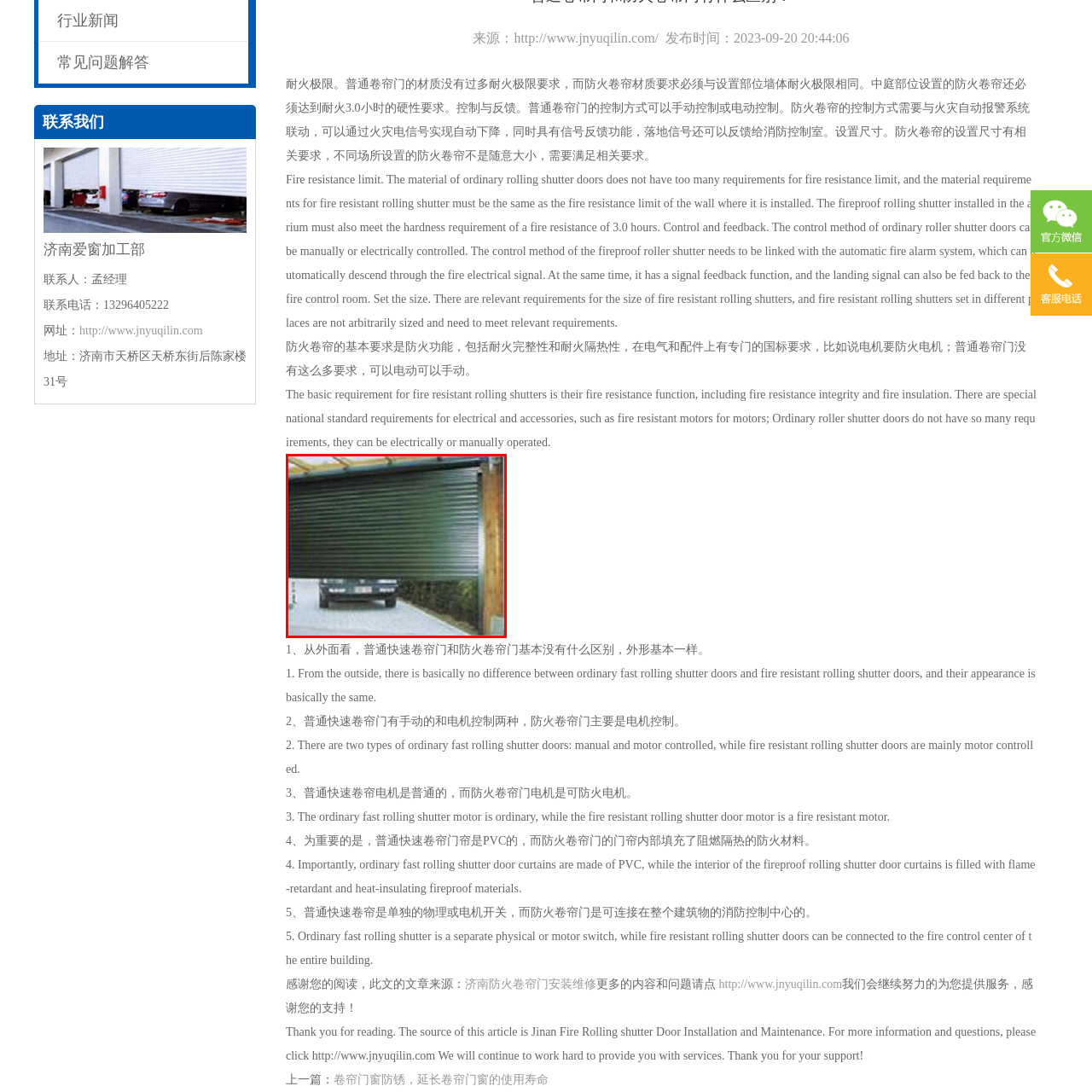Concentrate on the image marked by the red box, What is the rolling shutter door controlling access to?
 Your answer should be a single word or phrase.

A space